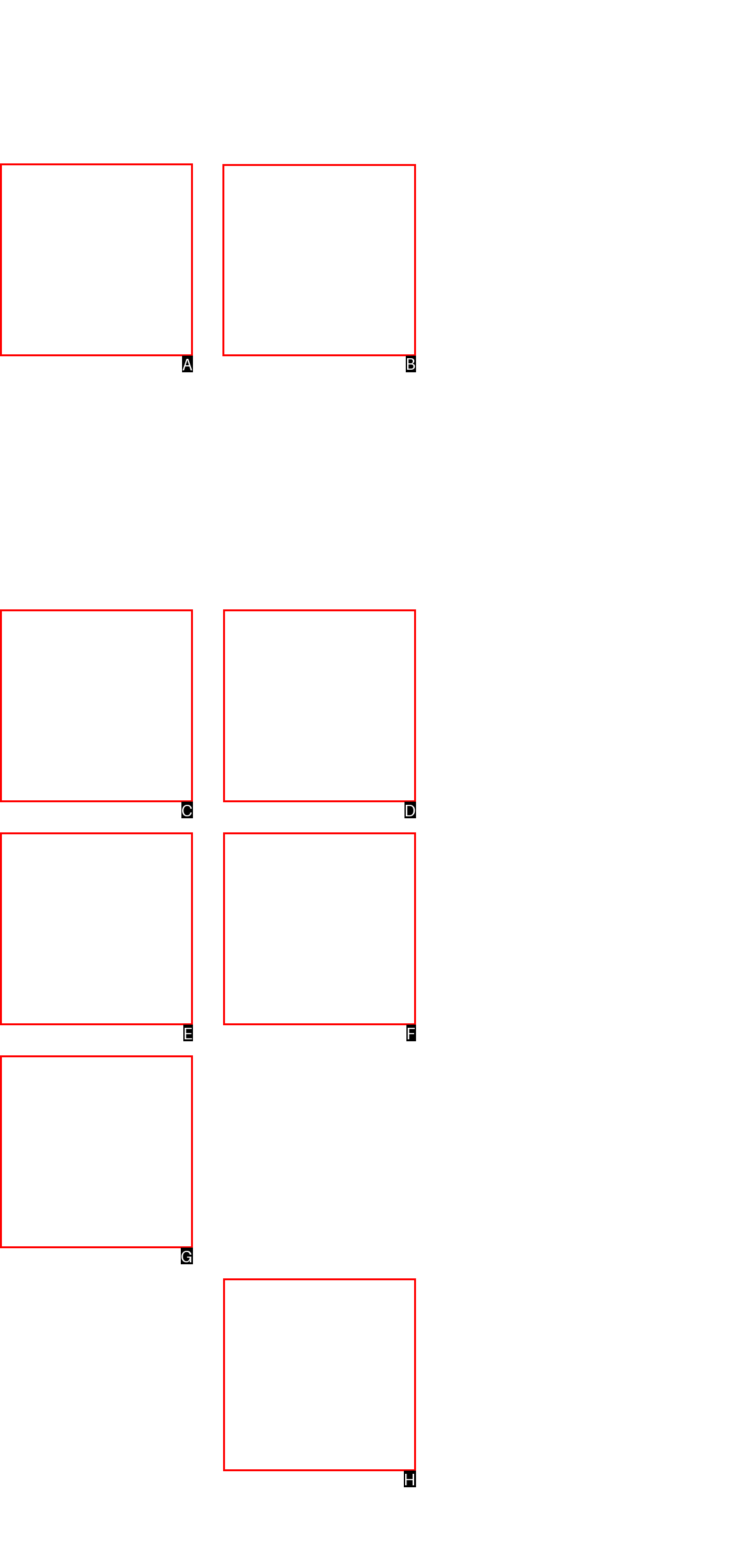Find the HTML element to click in order to complete this task: view the second wedding photo
Answer with the letter of the correct option.

B